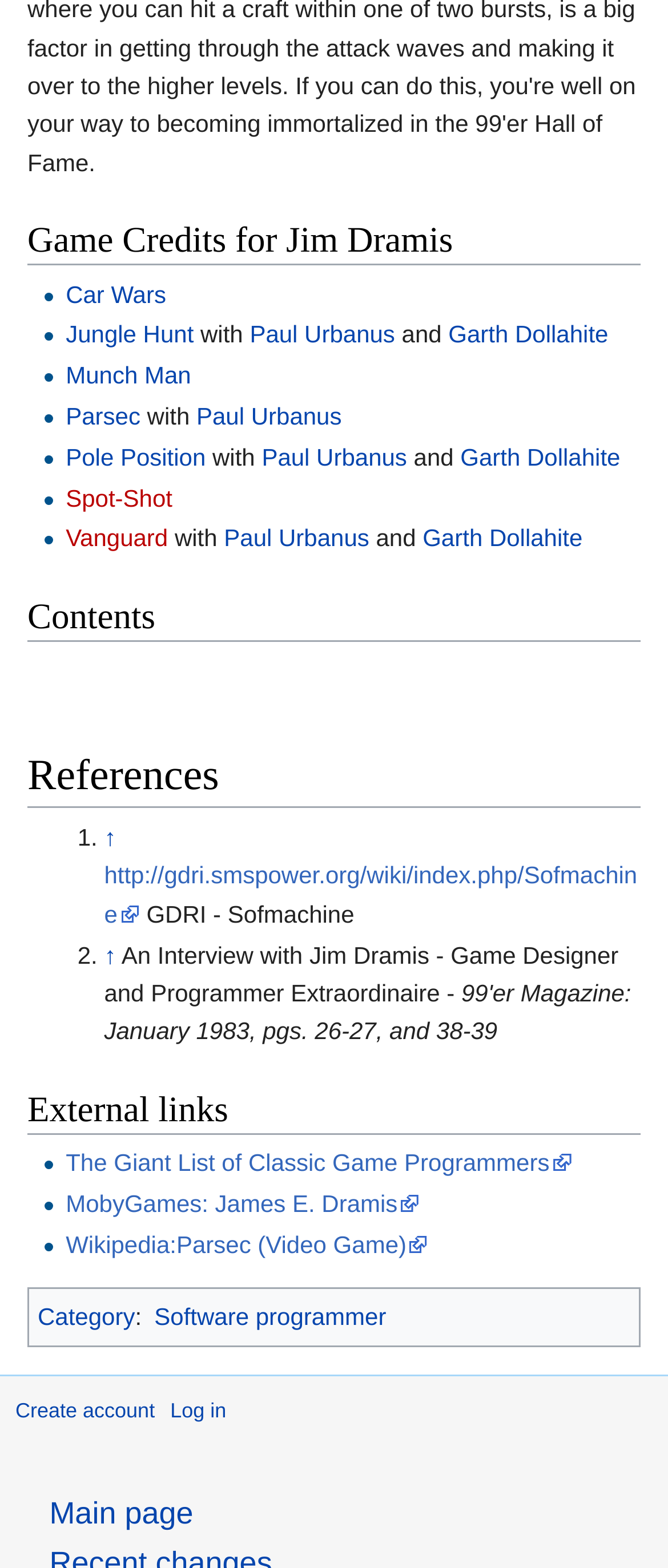Using the format (top-left x, top-left y, bottom-right x, bottom-right y), and given the element description, identify the bounding box coordinates within the screenshot: Main page

[0.074, 0.954, 0.289, 0.976]